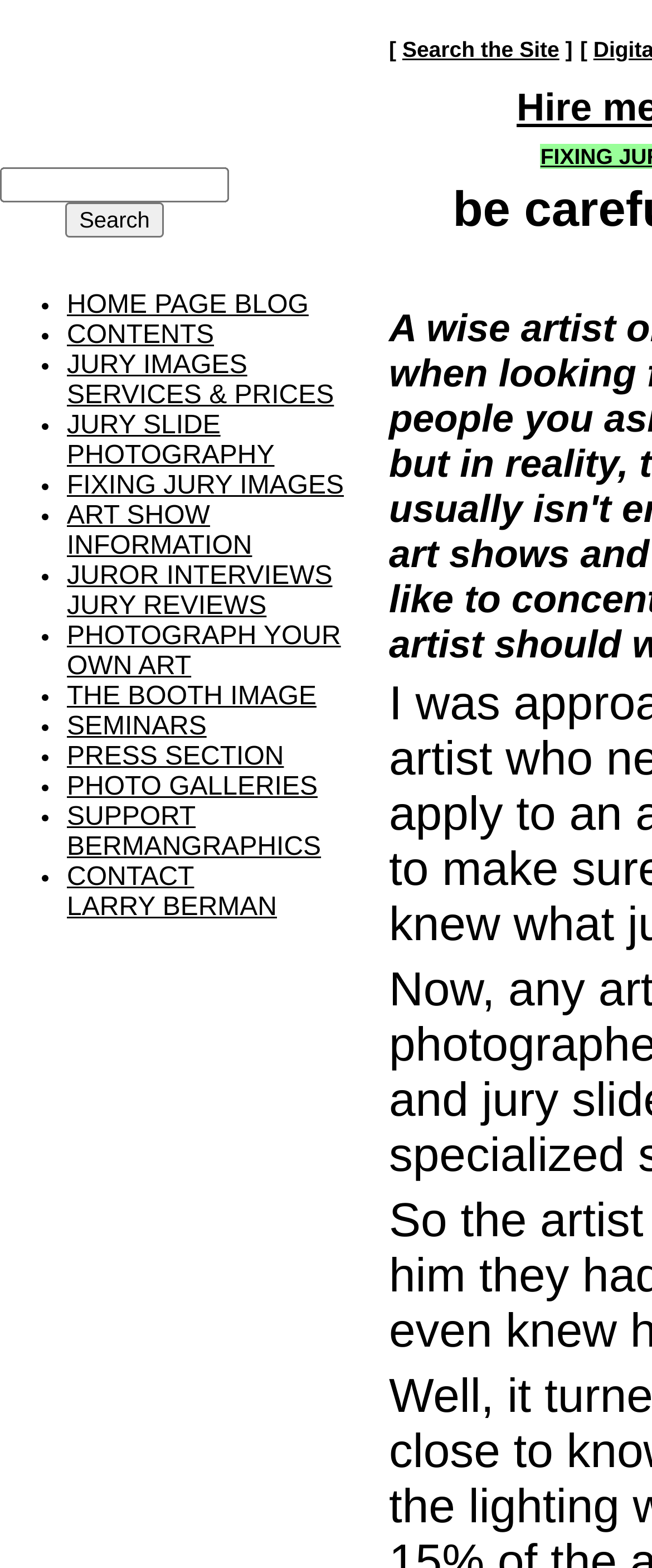Summarize the webpage in an elaborate manner.

This webpage is about jury slide photography, specifically providing information on what to look for in a jury slide photographer. At the top-left corner, there is an image. Below the image, there is a search bar with a "Search" button to the right. 

On the left side of the page, there is a list of links, each preceded by a bullet point. The links include "HOME PAGE BLOG", "CONTENTS", "JURY IMAGES SERVICES & PRICES", "JURY SLIDE PHOTOGRAPHY", "FIXING JURY IMAGES", "ART SHOW INFORMATION", "JUROR INTERVIEWS JURY REVIEWS", "PHOTOGRAPH YOUR OWN ART", "THE BOOTH IMAGE", "SEMINARS", "PRESS SECTION", "PHOTO GALLERIES", "SUPPORT BERMANGRAPHICS", and "CONTACT LARRY BERMAN". 

At the bottom of the page, there is a small table with a single cell containing a blank space. Below this table, there is a "Search the Site" link.